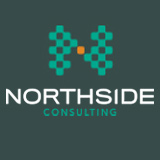What do the geometric shapes in the logo symbolize?
Answer the question with a single word or phrase, referring to the image.

Innovation and connectivity